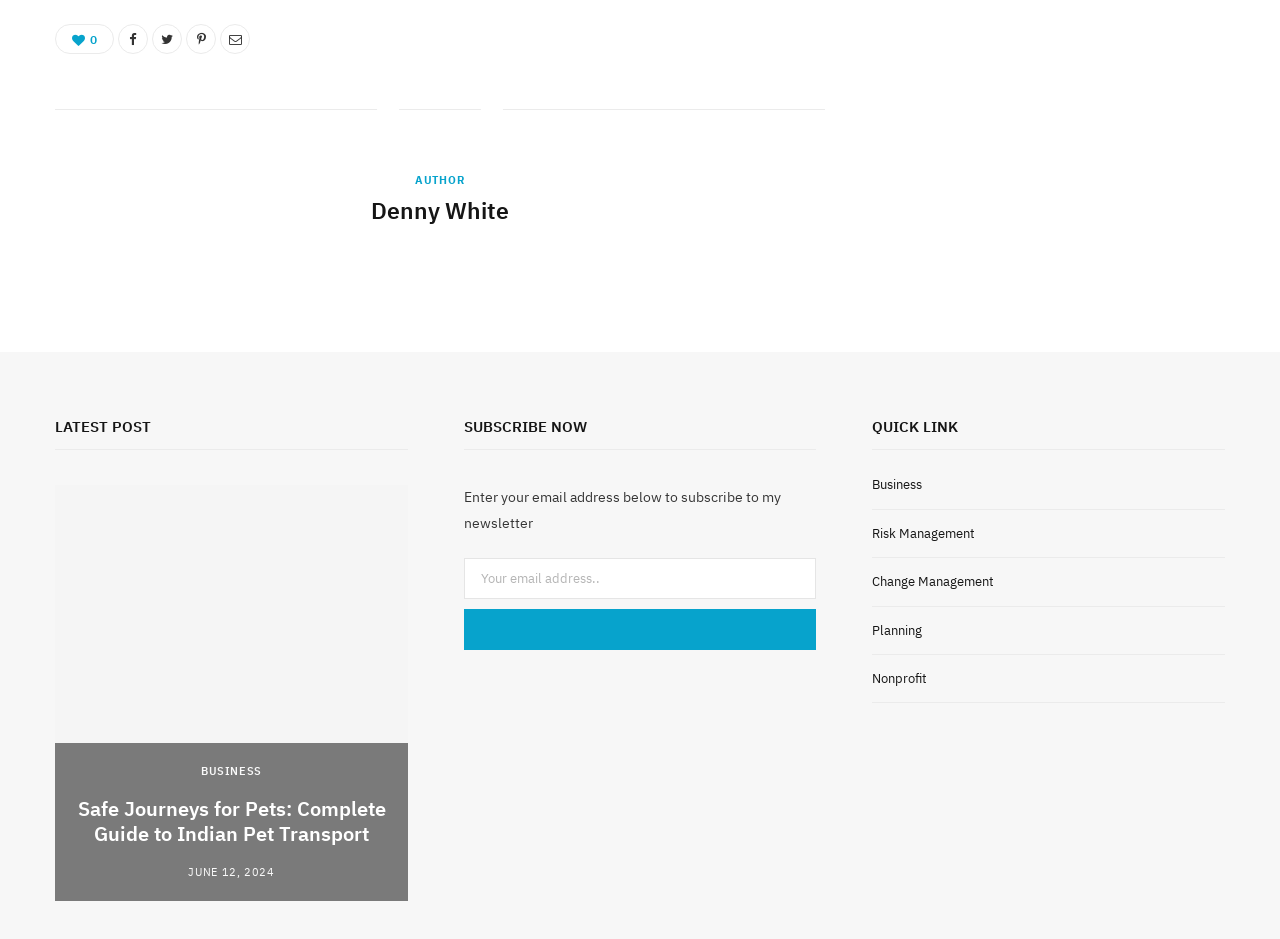Please determine the bounding box coordinates for the element with the description: "parent_node: BUSINESS".

[0.043, 0.517, 0.319, 0.959]